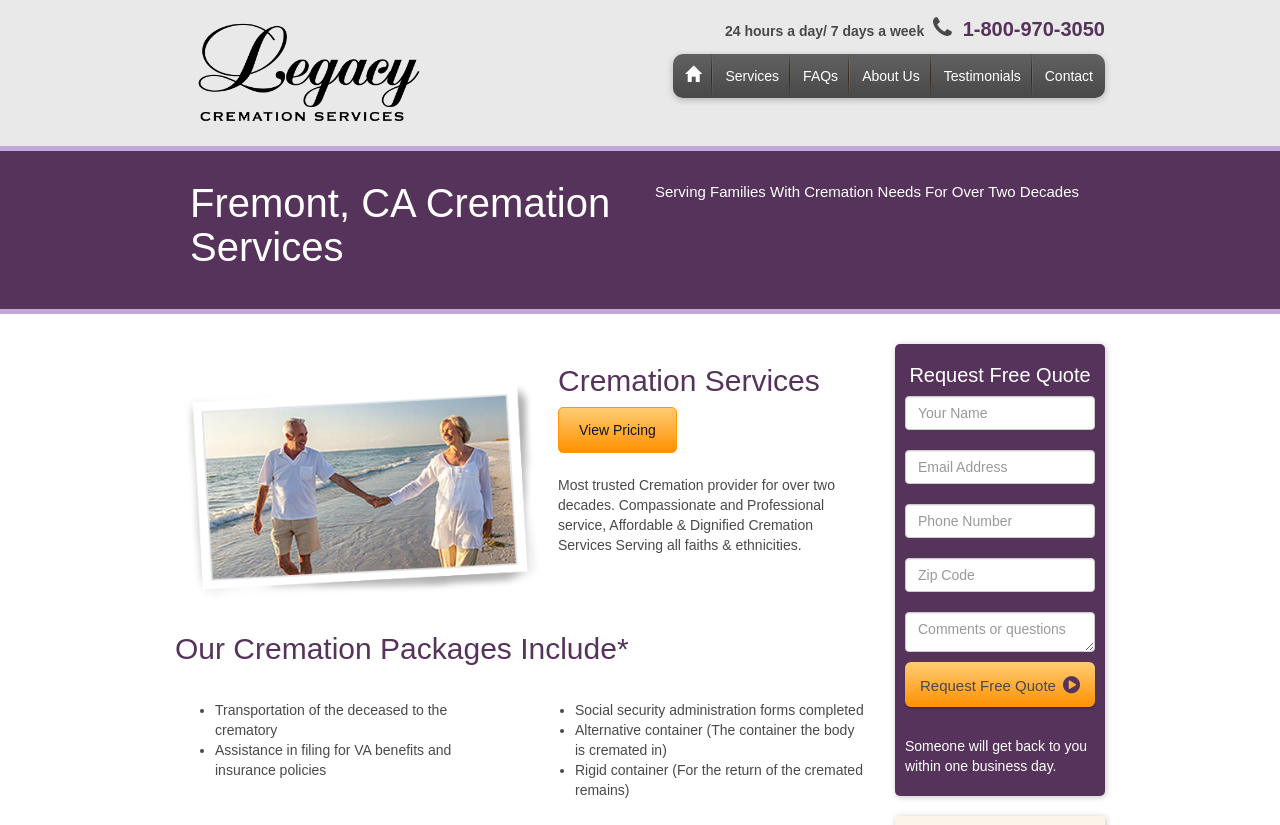Using the webpage screenshot and the element description value="Request Free Quote", determine the bounding box coordinates. Specify the coordinates in the format (top-left x, top-left y, bottom-right x, bottom-right y) with values ranging from 0 to 1.

[0.707, 0.803, 0.855, 0.857]